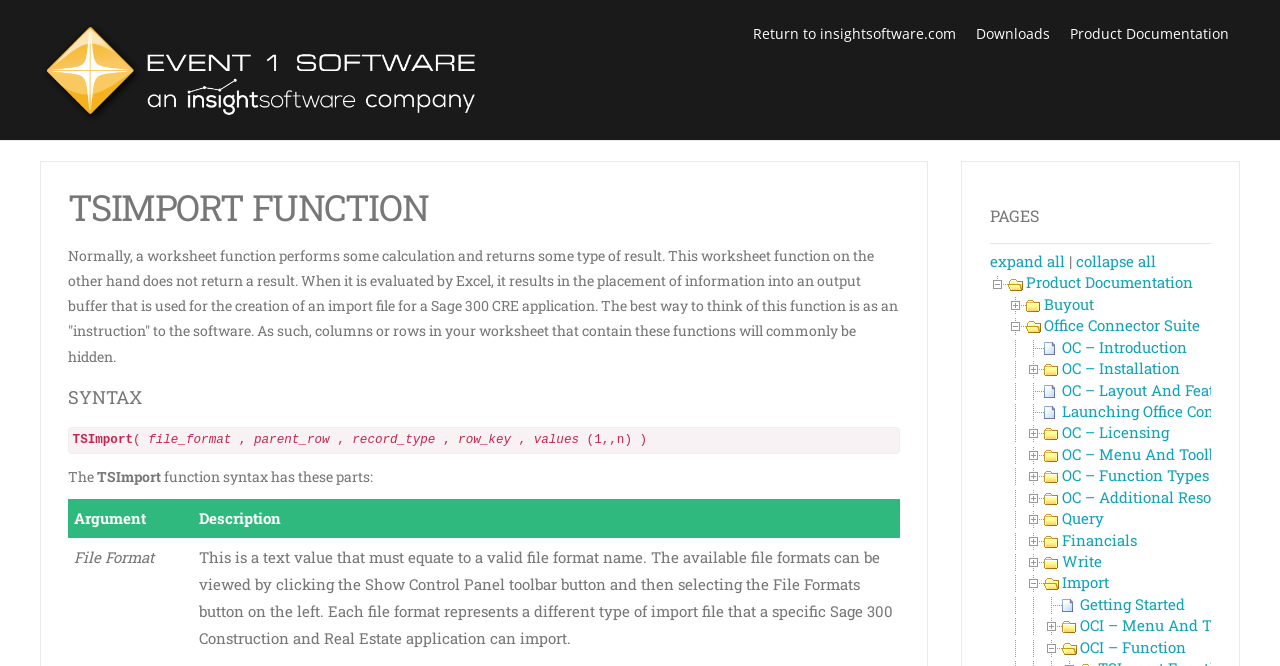Please find and report the bounding box coordinates of the element to click in order to perform the following action: "Click the 'Downloads' link". The coordinates should be expressed as four float numbers between 0 and 1, in the format [left, top, right, bottom].

[0.755, 0.02, 0.828, 0.08]